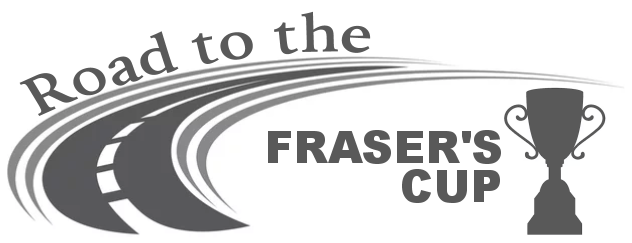What is the significance of the trophy icon?
Using the information from the image, answer the question thoroughly.

The answer can be obtained by understanding the context of the trophy icon next to the text, which highlights the tournament's significance in the sporting calendar and signifies the ultimate prize for participants.